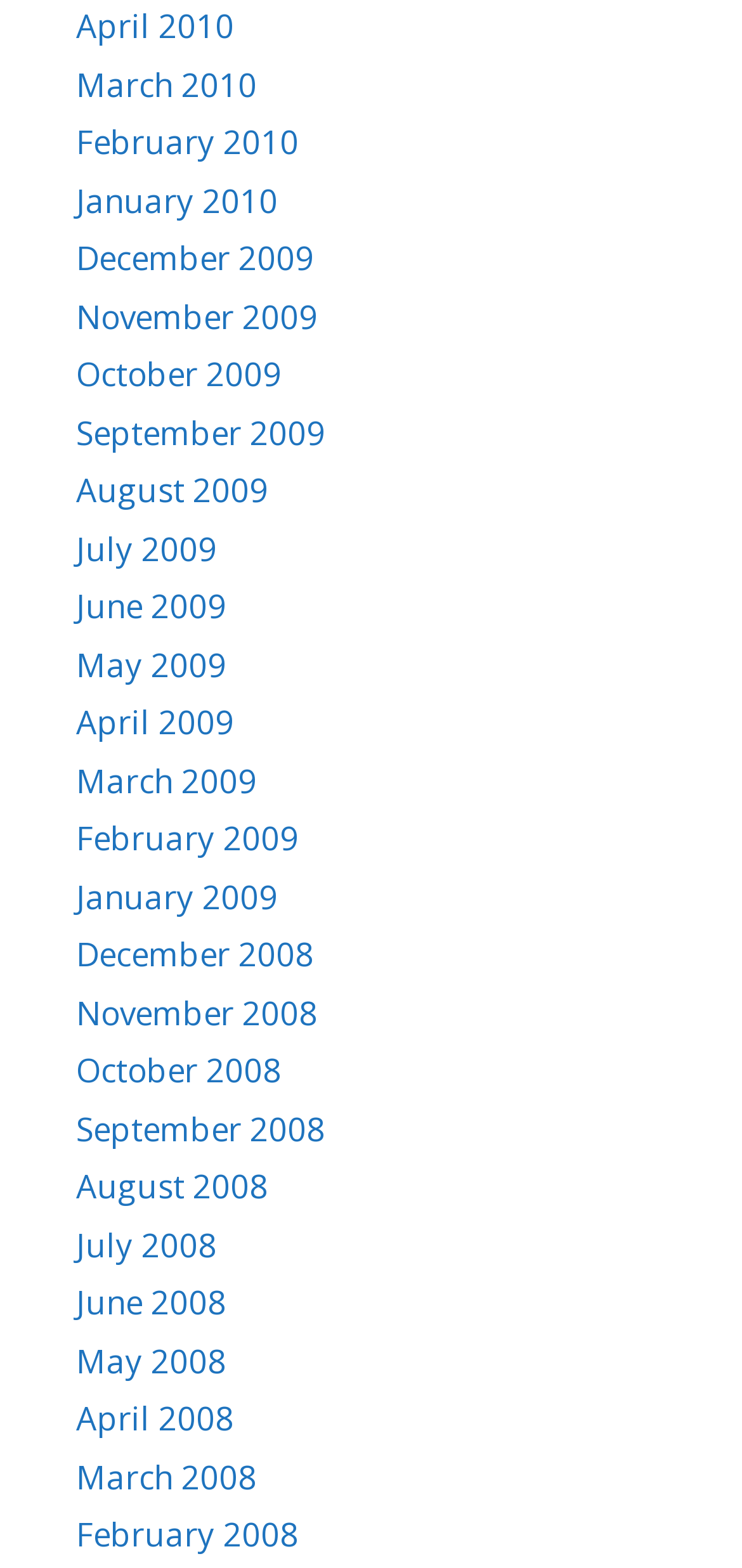What is the earliest month listed?
Please answer the question with as much detail as possible using the screenshot.

I looked at the links on the webpage and found that the earliest month listed is April 2008, which is the first link on the webpage.